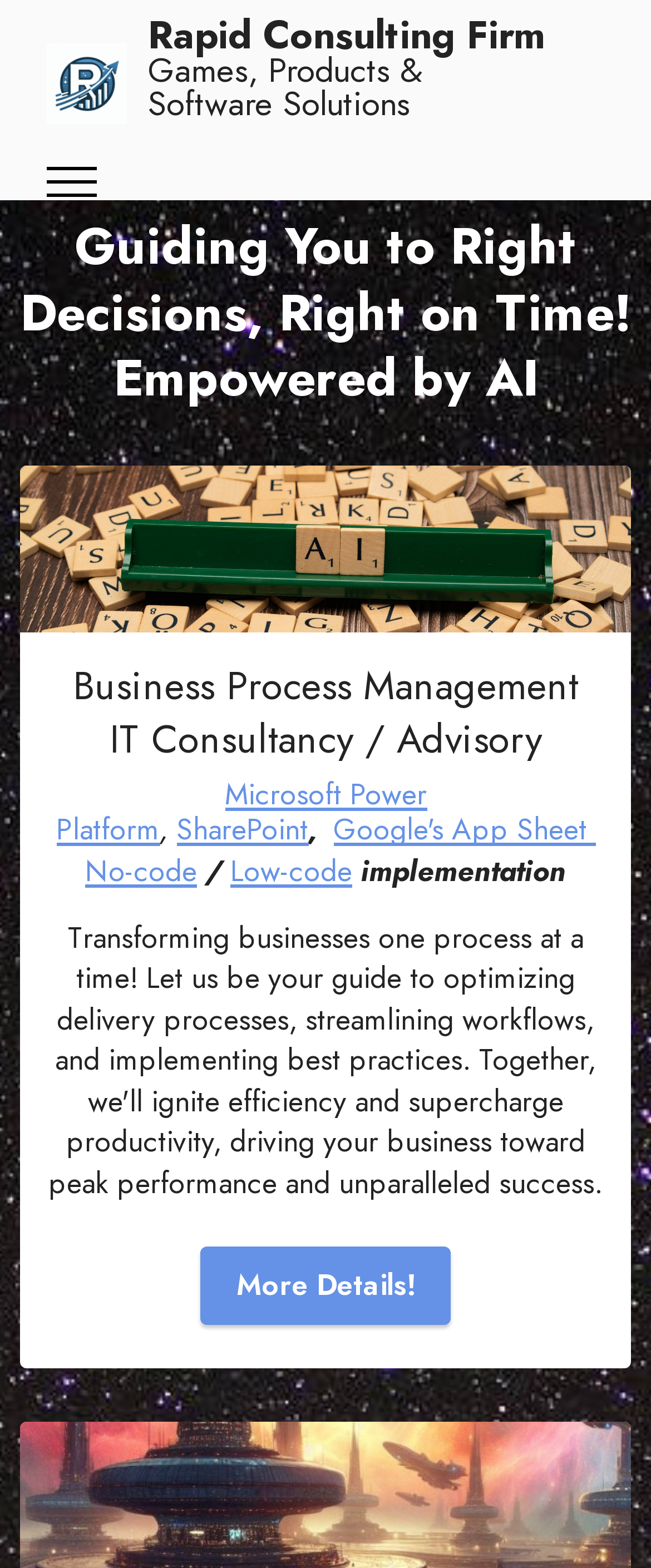What platforms are used for no-code/low-code implementation?
Use the information from the screenshot to give a comprehensive response to the question.

The platforms used for no-code/low-code implementation can be found in the heading below the main service offered, which lists 'Microsoft Power Platform, SharePoint, Google's App Sheet' as the platforms used for this purpose.